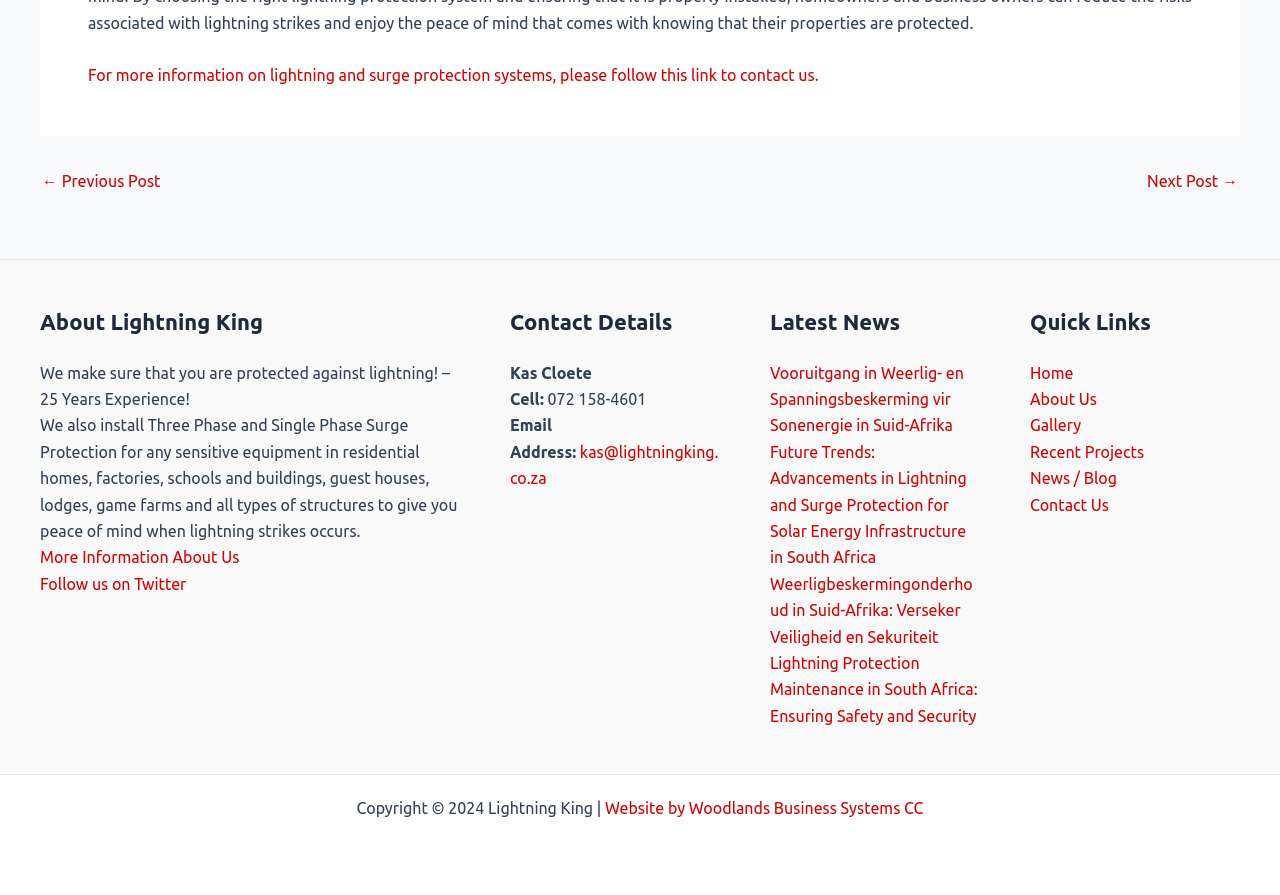Identify the bounding box of the HTML element described here: "Contact Us". Provide the coordinates as four float numbers between 0 and 1: [left, top, right, bottom].

[0.805, 0.554, 0.866, 0.574]